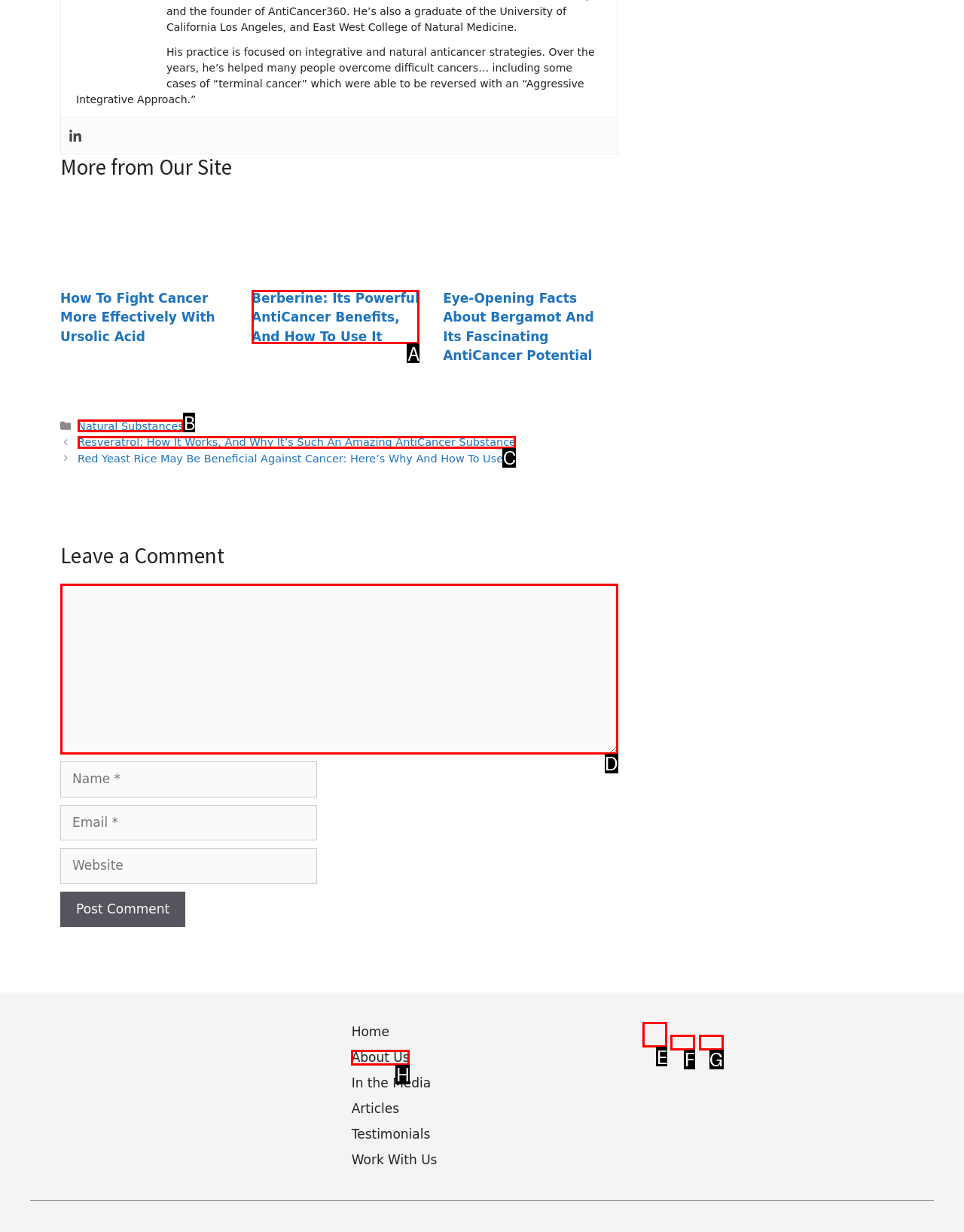Tell me which one HTML element I should click to complete the following task: go to about page Answer with the option's letter from the given choices directly.

None